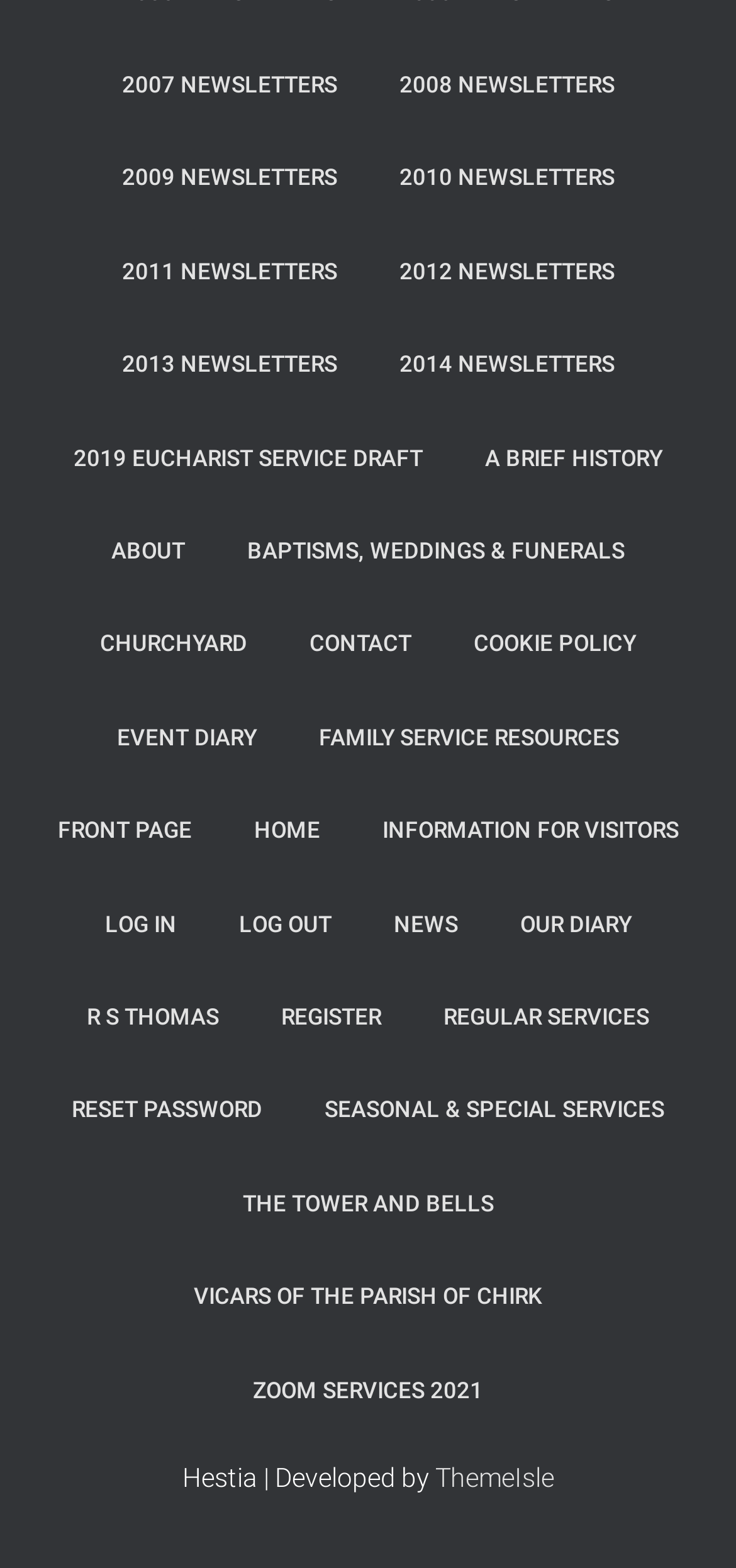Bounding box coordinates must be specified in the format (top-left x, top-left y, bottom-right x, bottom-right y). All values should be floating point numbers between 0 and 1. What are the bounding box coordinates of the UI element described as: R S Thomas

[0.079, 0.62, 0.336, 0.679]